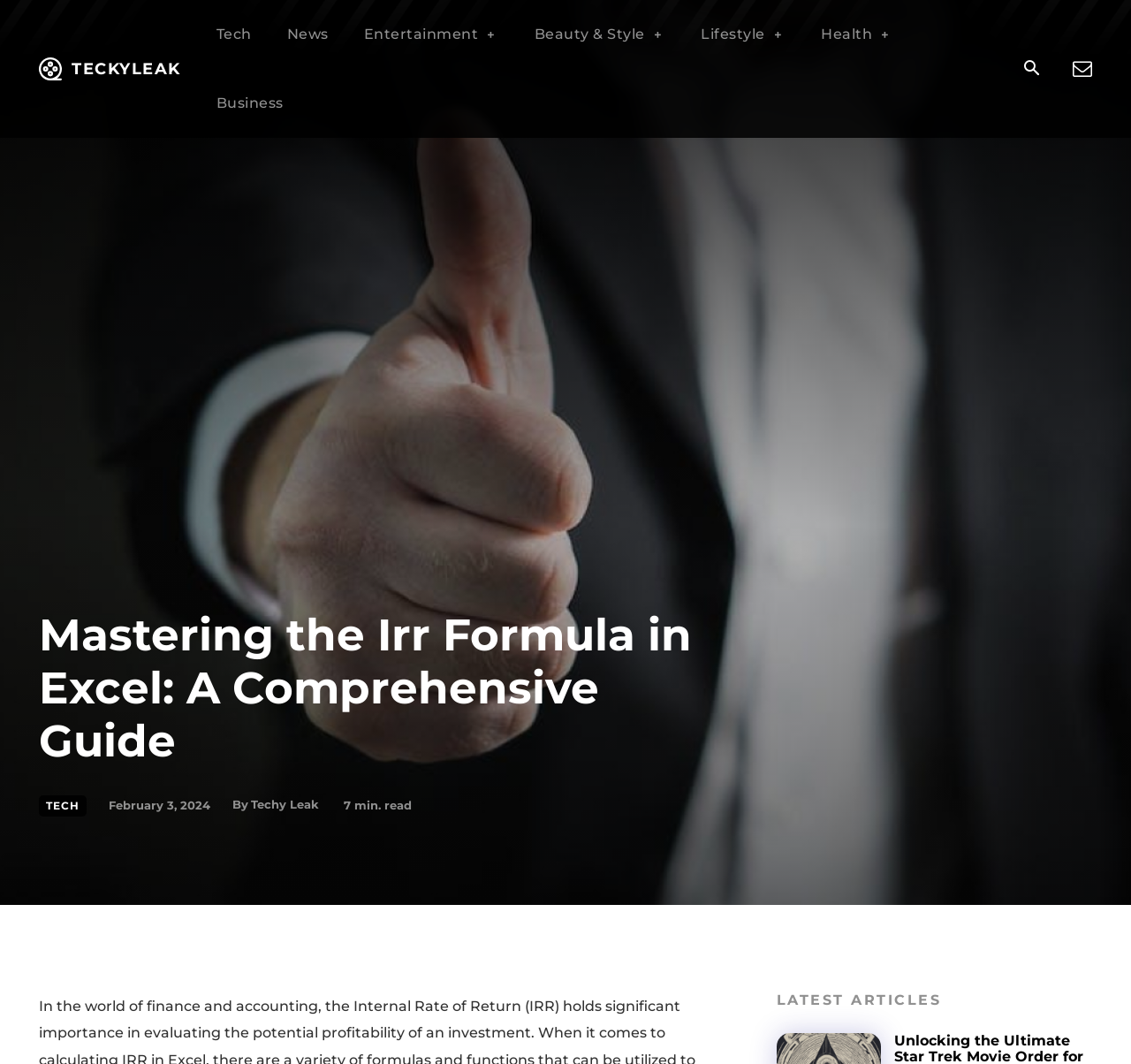Please identify the bounding box coordinates of the clickable area that will fulfill the following instruction: "visit the Business section". The coordinates should be in the format of four float numbers between 0 and 1, i.e., [left, top, right, bottom].

[0.191, 0.065, 0.25, 0.13]